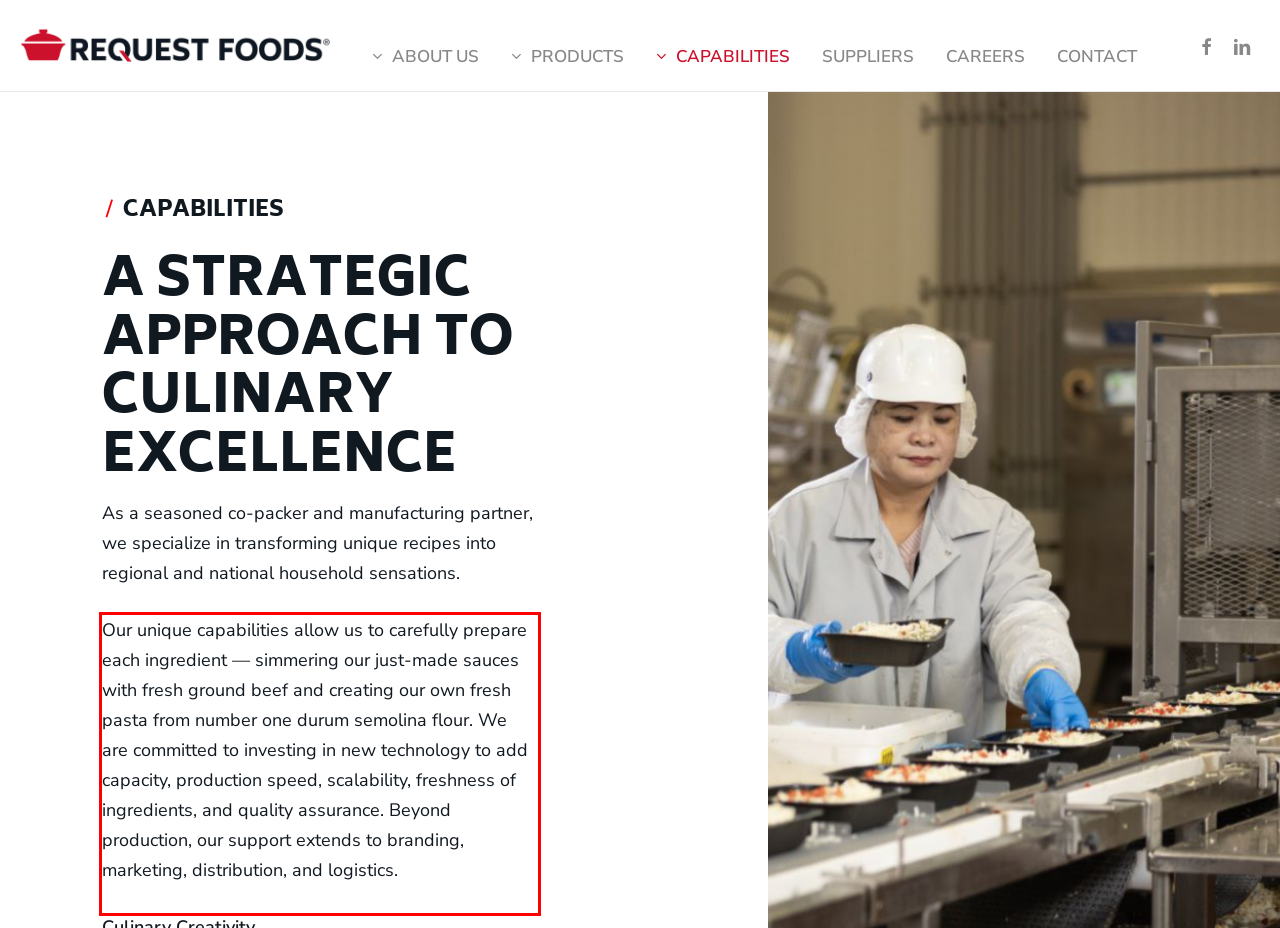Given a screenshot of a webpage containing a red rectangle bounding box, extract and provide the text content found within the red bounding box.

Our unique capabilities allow us to carefully prepare each ingredient — simmering our just-made sauces with fresh ground beef and creating our own fresh pasta from number one durum semolina flour. We are committed to investing in new technology to add capacity, production speed, scalability, freshness of ingredients, and quality assurance. Beyond production, our support extends to branding, marketing, distribution, and logistics.